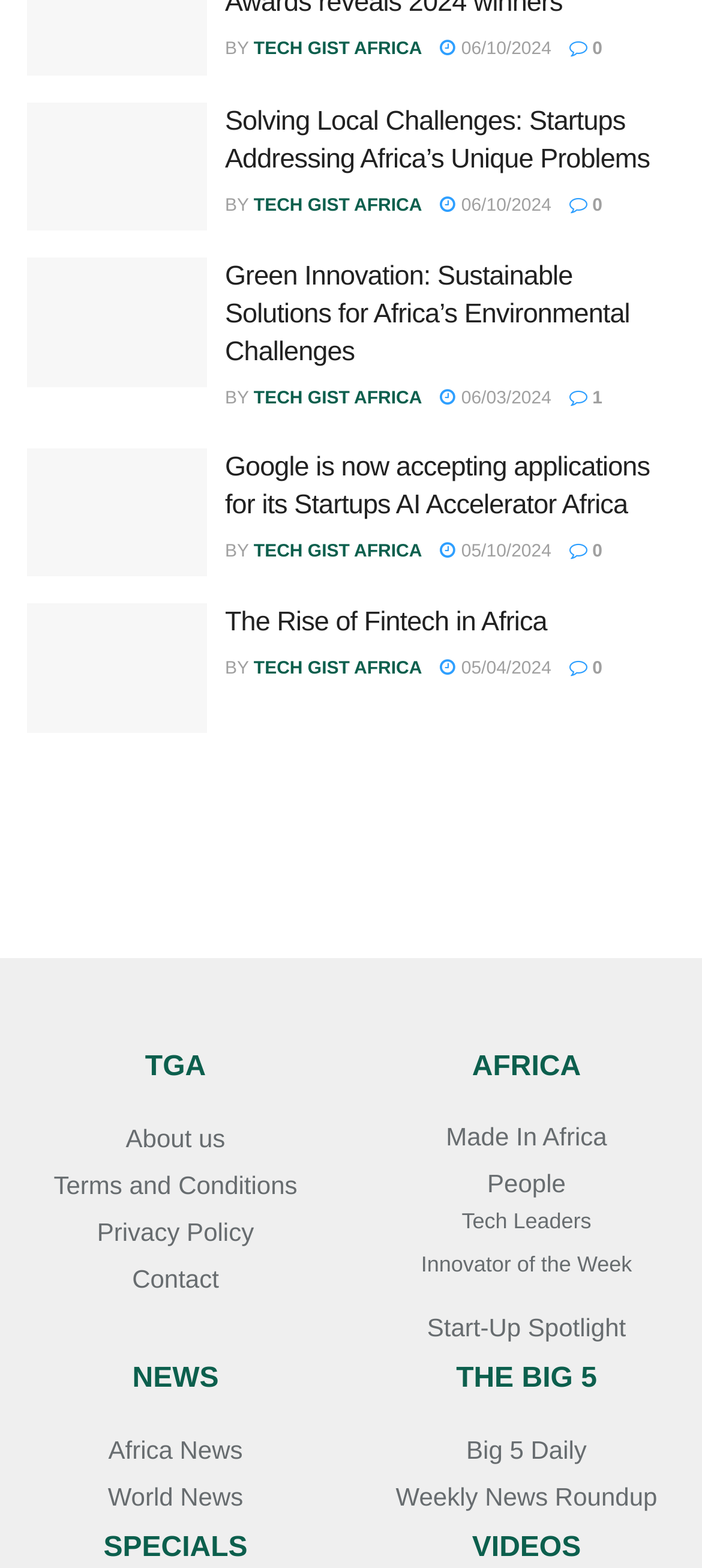What is the topic of the first article?
Give a detailed and exhaustive answer to the question.

I found the answer by examining the first article section, which has a heading 'Solving Local Challenges: Startups Addressing Africa’s Unique Problems' and a link 'Africa startups'.